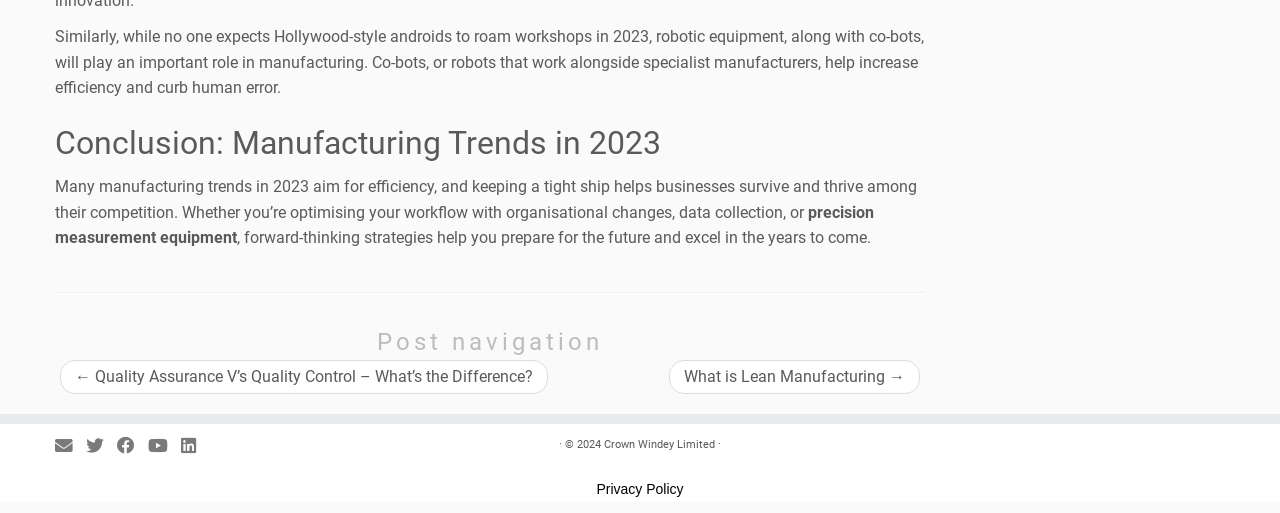Determine the bounding box for the described HTML element: "Privacy Policy". Ensure the coordinates are four float numbers between 0 and 1 in the format [left, top, right, bottom].

[0.466, 0.937, 0.534, 0.968]